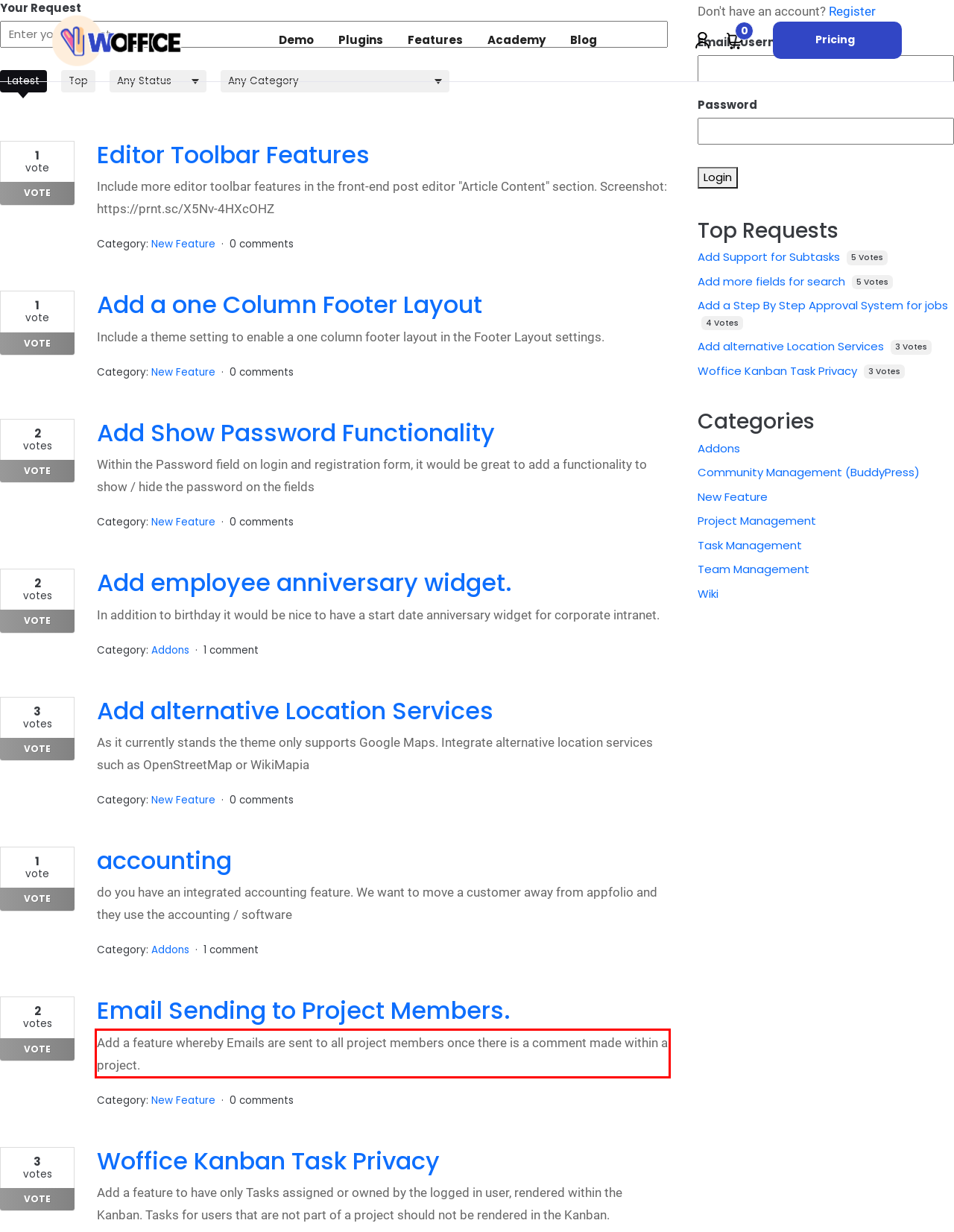Please examine the webpage screenshot and extract the text within the red bounding box using OCR.

Add a feature whereby Emails are sent to all project members once there is a comment made within a project.